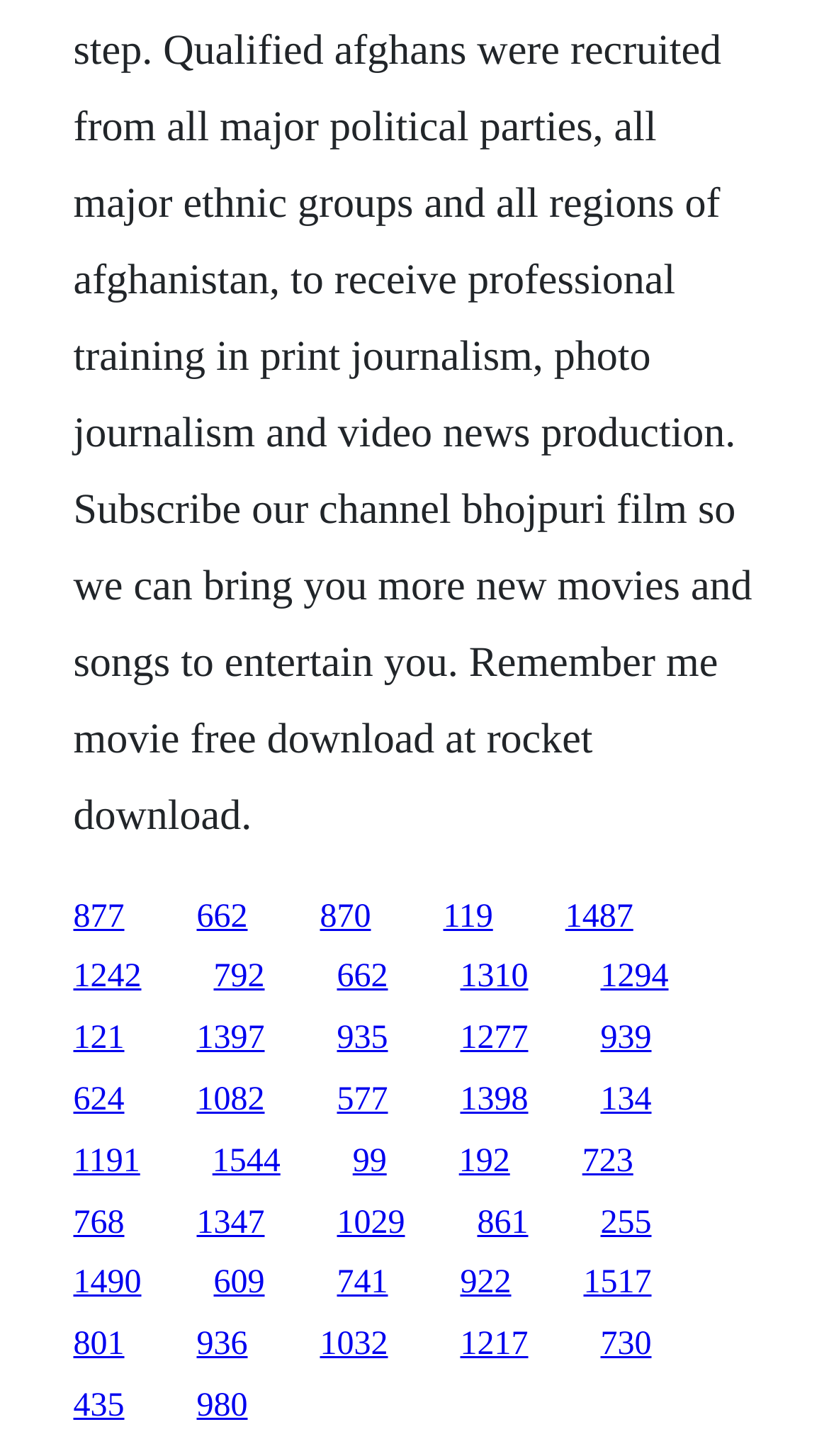Please reply to the following question using a single word or phrase: 
What is the horizontal position of the last link?

0.724